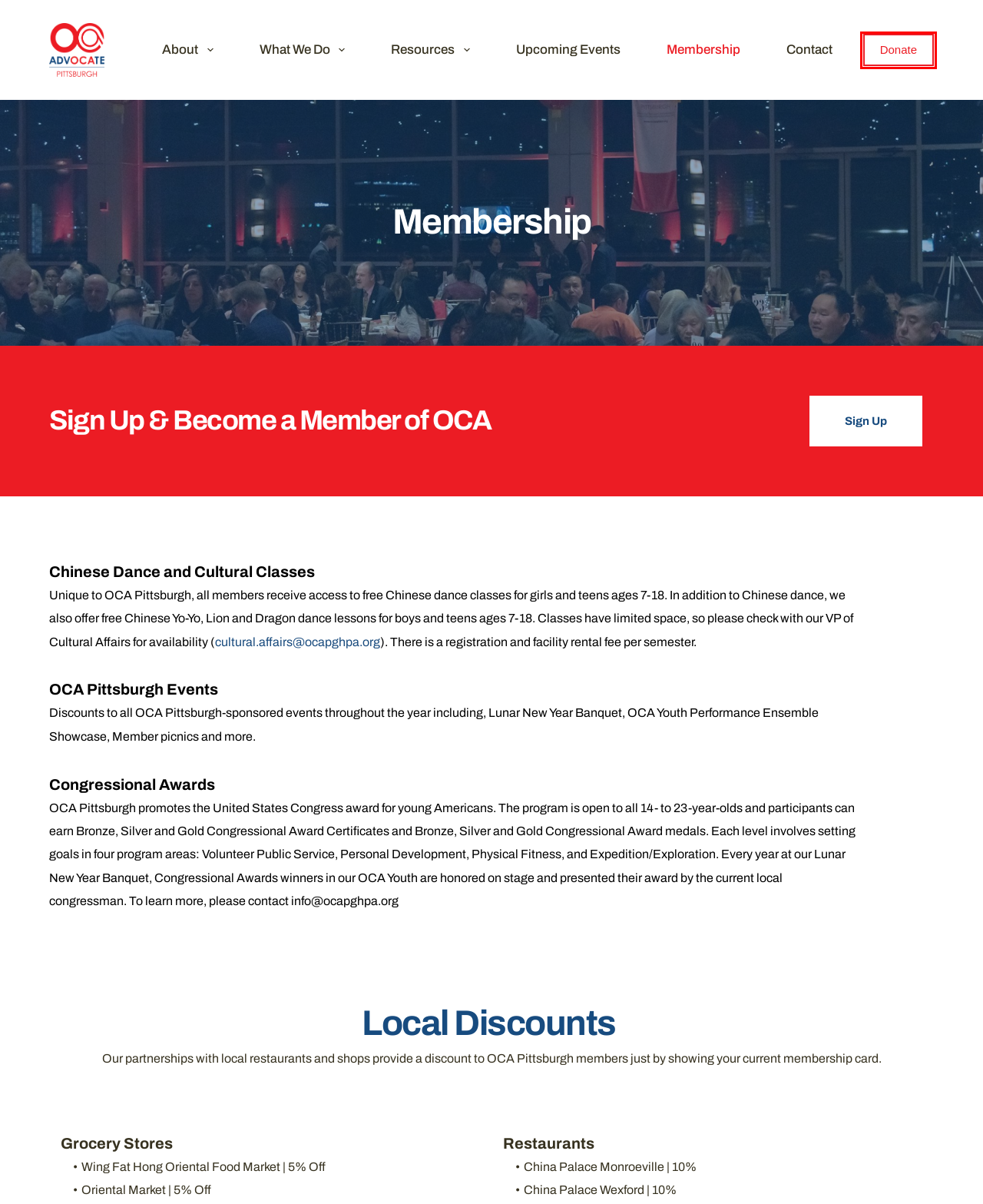Review the webpage screenshot provided, noting the red bounding box around a UI element. Choose the description that best matches the new webpage after clicking the element within the bounding box. The following are the options:
A. Contact – OCA
B. RED TEA HOUSE – Pittsburgh, PA | Order Online | Chinese & Sushi, Takeout & Delivery
C. SAGA Restaurant - Cranberry Twp, PA | Order Online | Japanese Takeout
D. WFH Oriental Market | Wing Fat Hong - Grocery Store in Strip District
E. Donate
F. Menus|China Palace Wexford
G. OCA – Organization of Chinese Americans
H. Upcoming Events – OCA

E